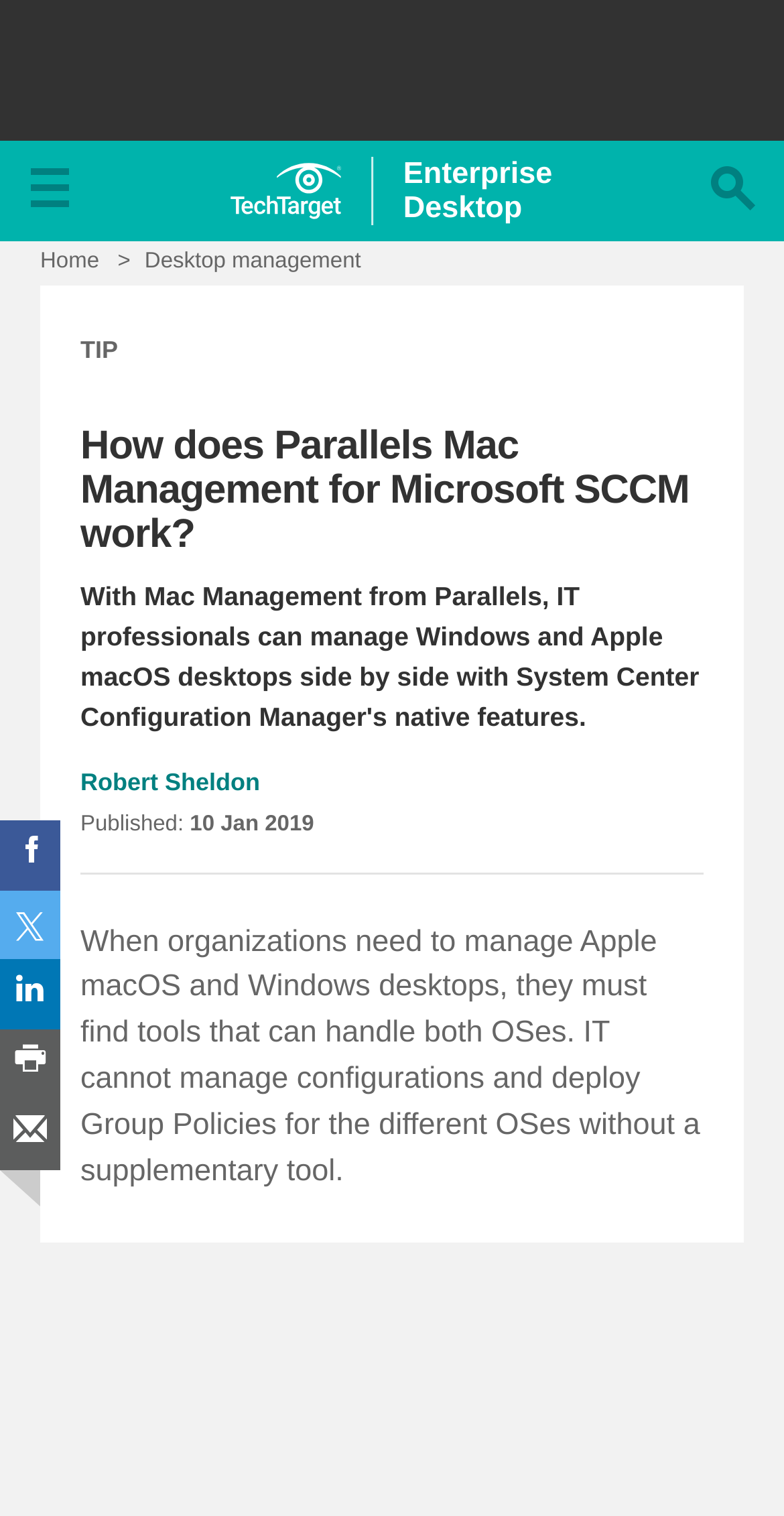What is the main challenge for IT professionals mentioned in the article?
Please provide a detailed and comprehensive answer to the question.

According to the article, the main challenge for IT professionals is to manage Apple macOS and Windows desktops, as they need to find tools that can handle both operating systems.